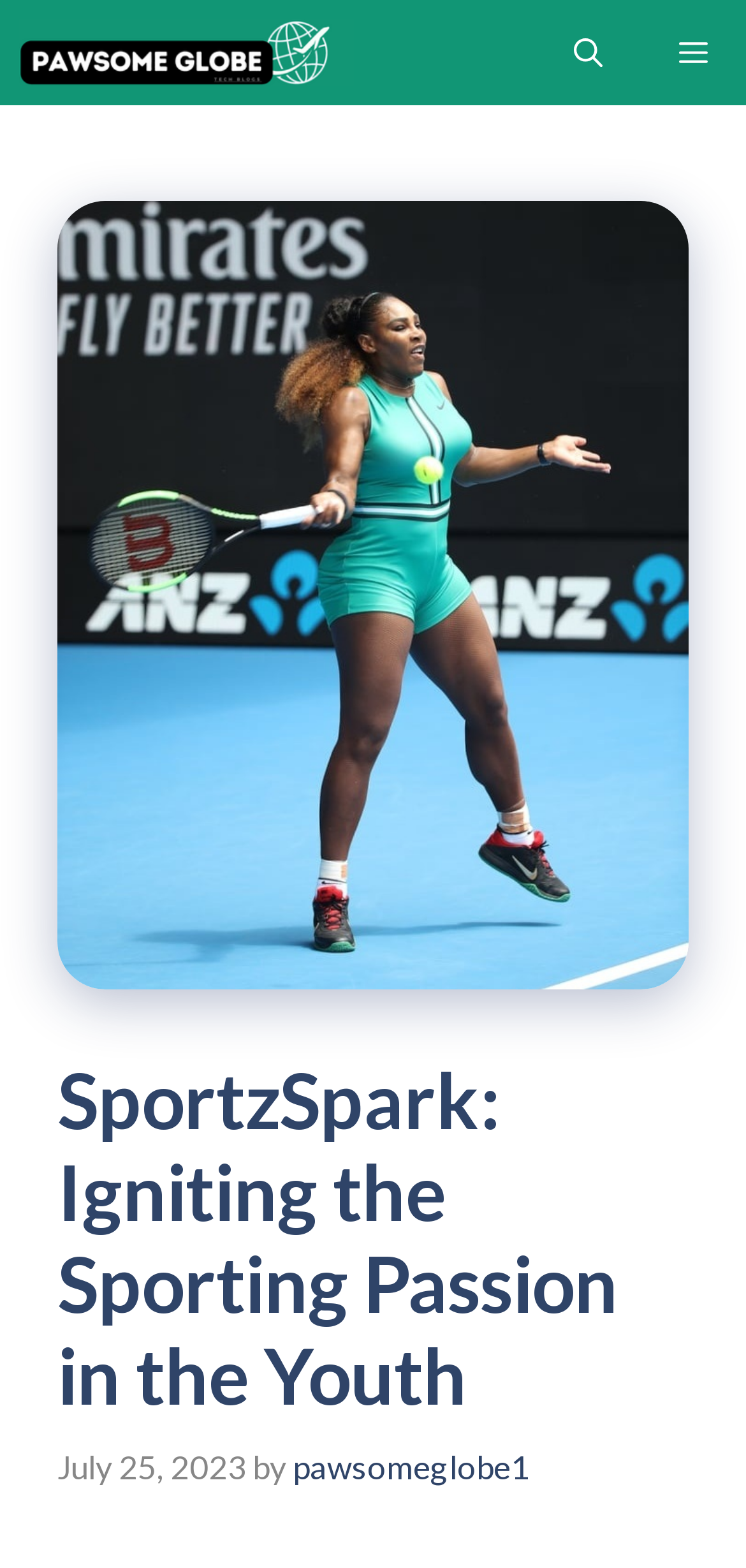What is the date of the latest article?
Answer the question with a detailed and thorough explanation.

The date of the latest article can be found in the 'time' element, which is a child of the 'HeaderAsNonLandmark' element, and the text content is 'July 25, 2023'.